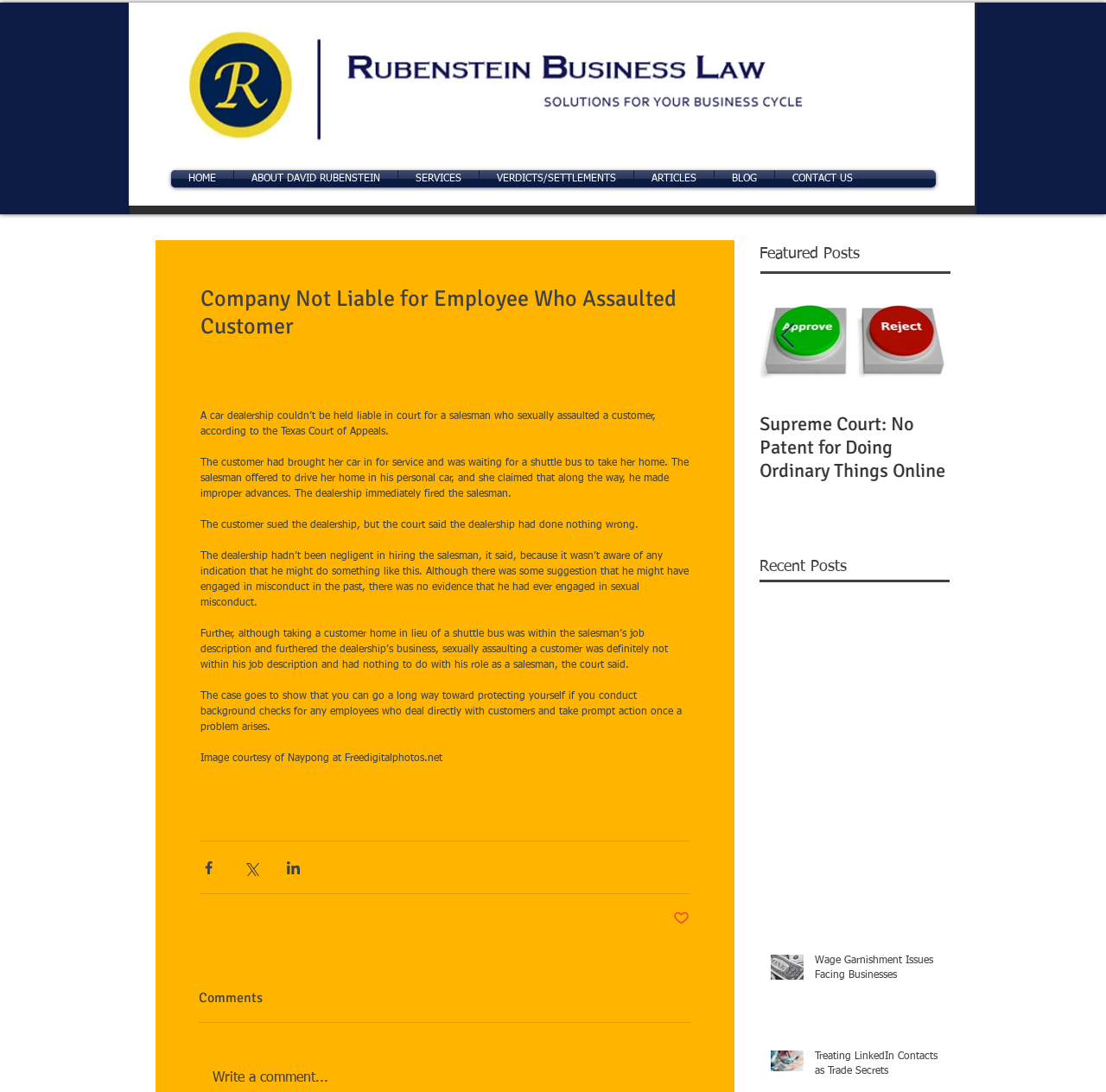What is the company not liable for?
Based on the screenshot, provide a one-word or short-phrase response.

Employee who assaulted customer